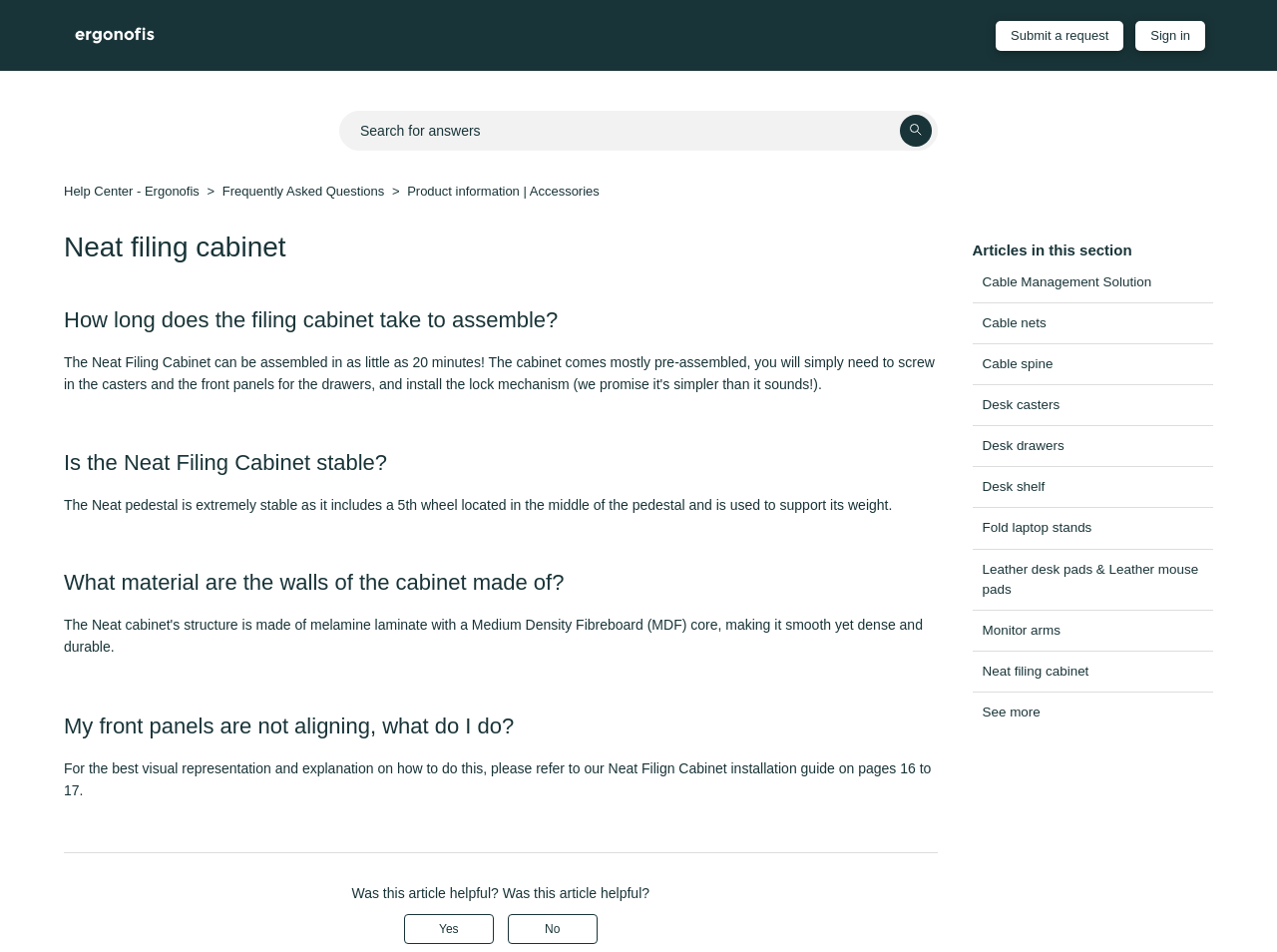Locate the coordinates of the bounding box for the clickable region that fulfills this instruction: "Go to Help Center home page".

[0.05, 0.027, 0.13, 0.044]